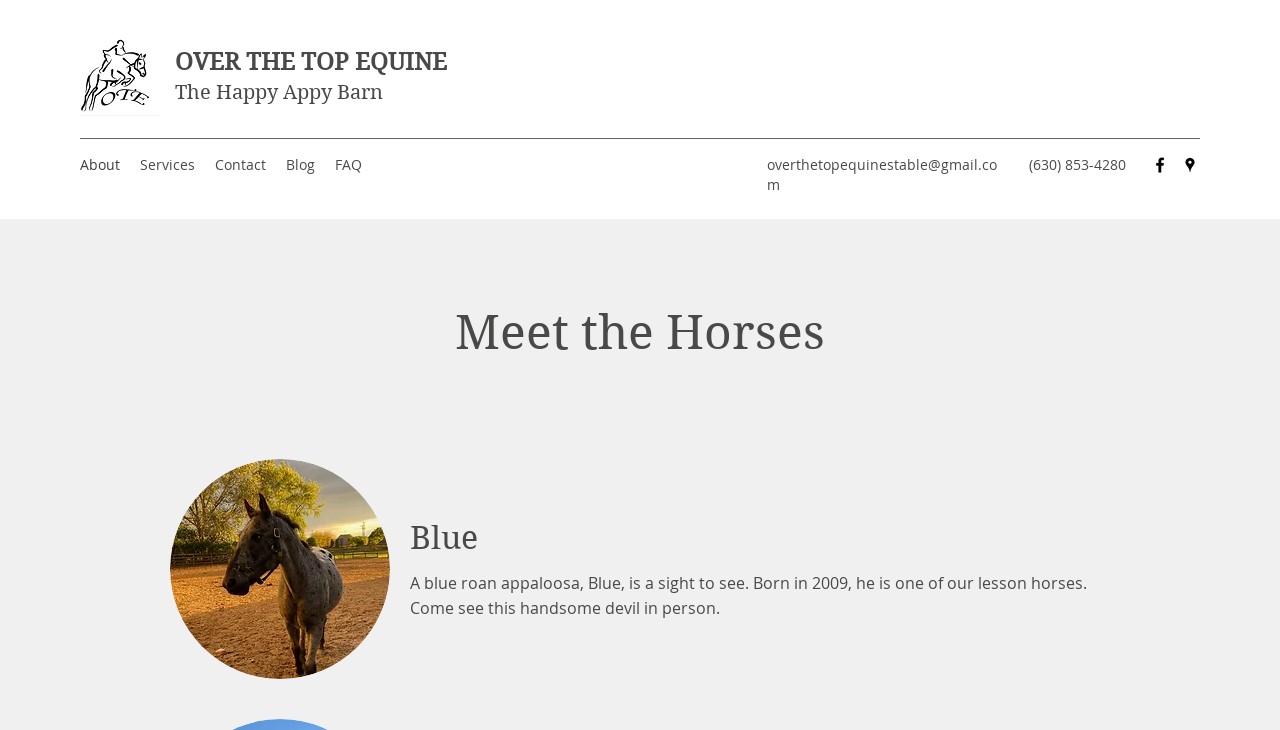Please find the bounding box coordinates of the clickable region needed to complete the following instruction: "Click the OTE logo". The bounding box coordinates must consist of four float numbers between 0 and 1, i.e., [left, top, right, bottom].

[0.062, 0.049, 0.125, 0.159]